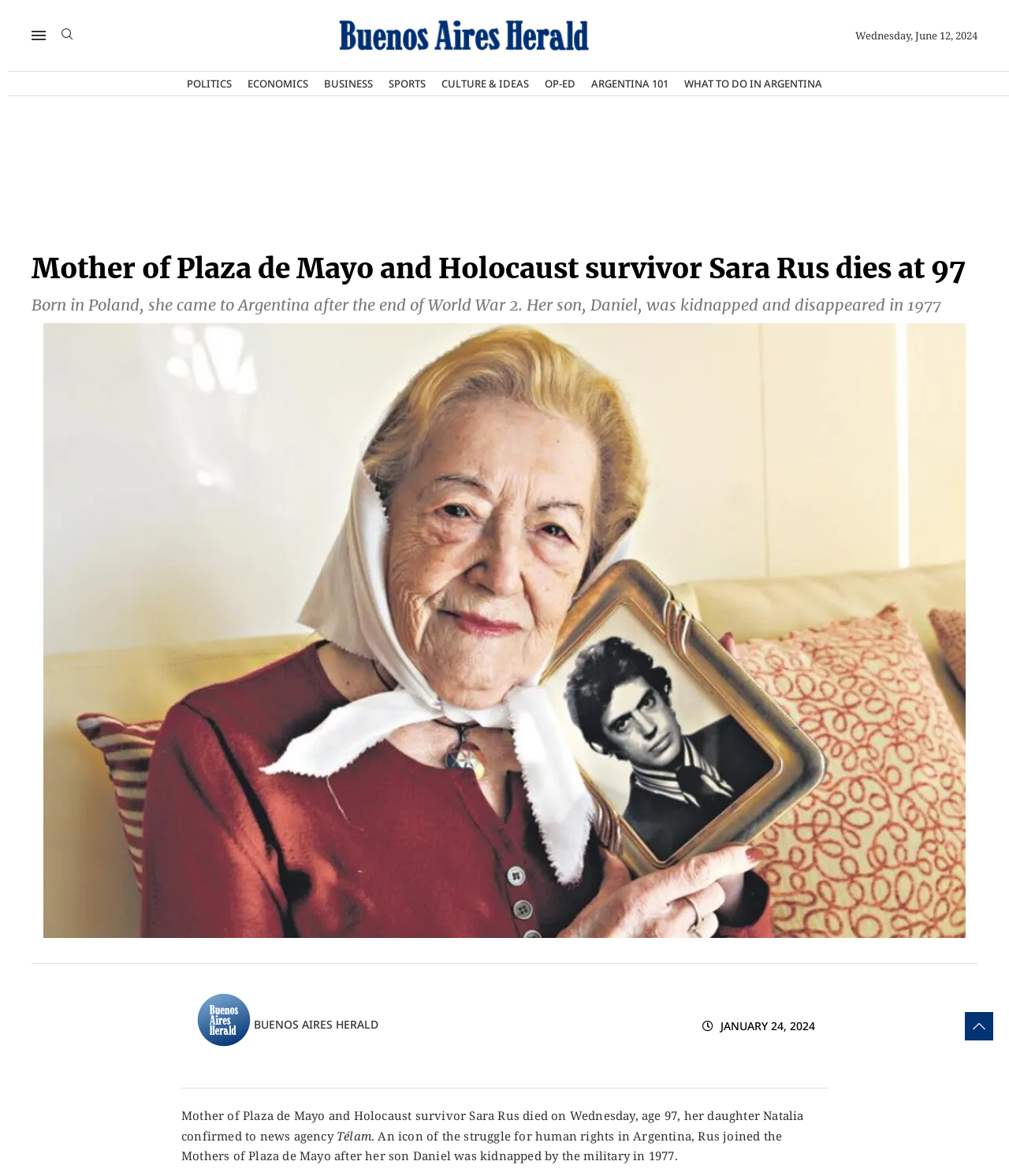What is the name of the organization mentioned in the article?
Please provide a comprehensive answer based on the details in the screenshot.

I found the answer by looking at the static text element that says 'An icon of the struggle for human rights in Argentina, Rus joined the Mothers of Plaza de Mayo after her son Daniel was kidnapped by the military in 1977.'. This sentence mentions the name of the organization.